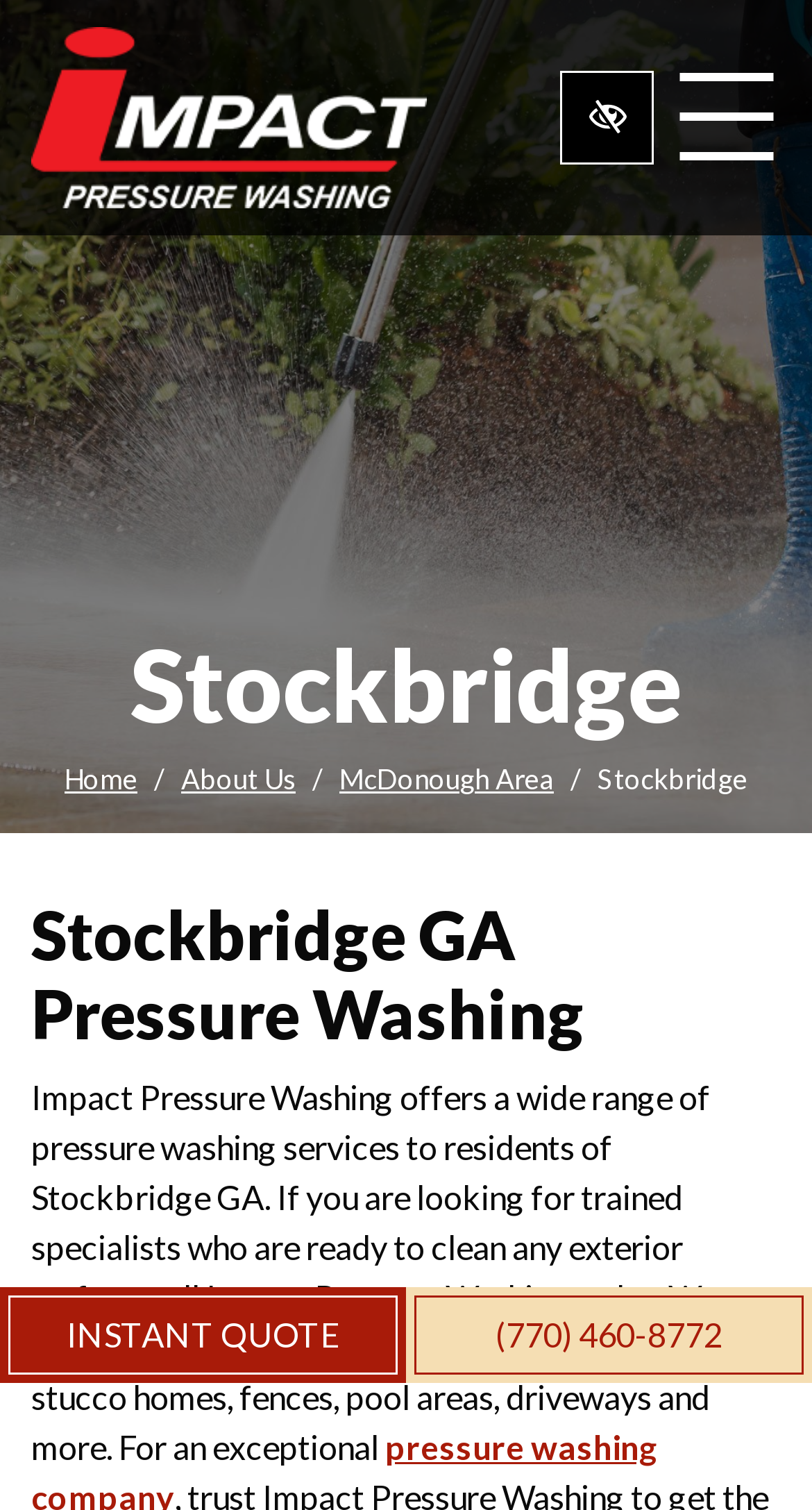Please respond to the question using a single word or phrase:
What is the phone number to call for services?

(770) 460-8772